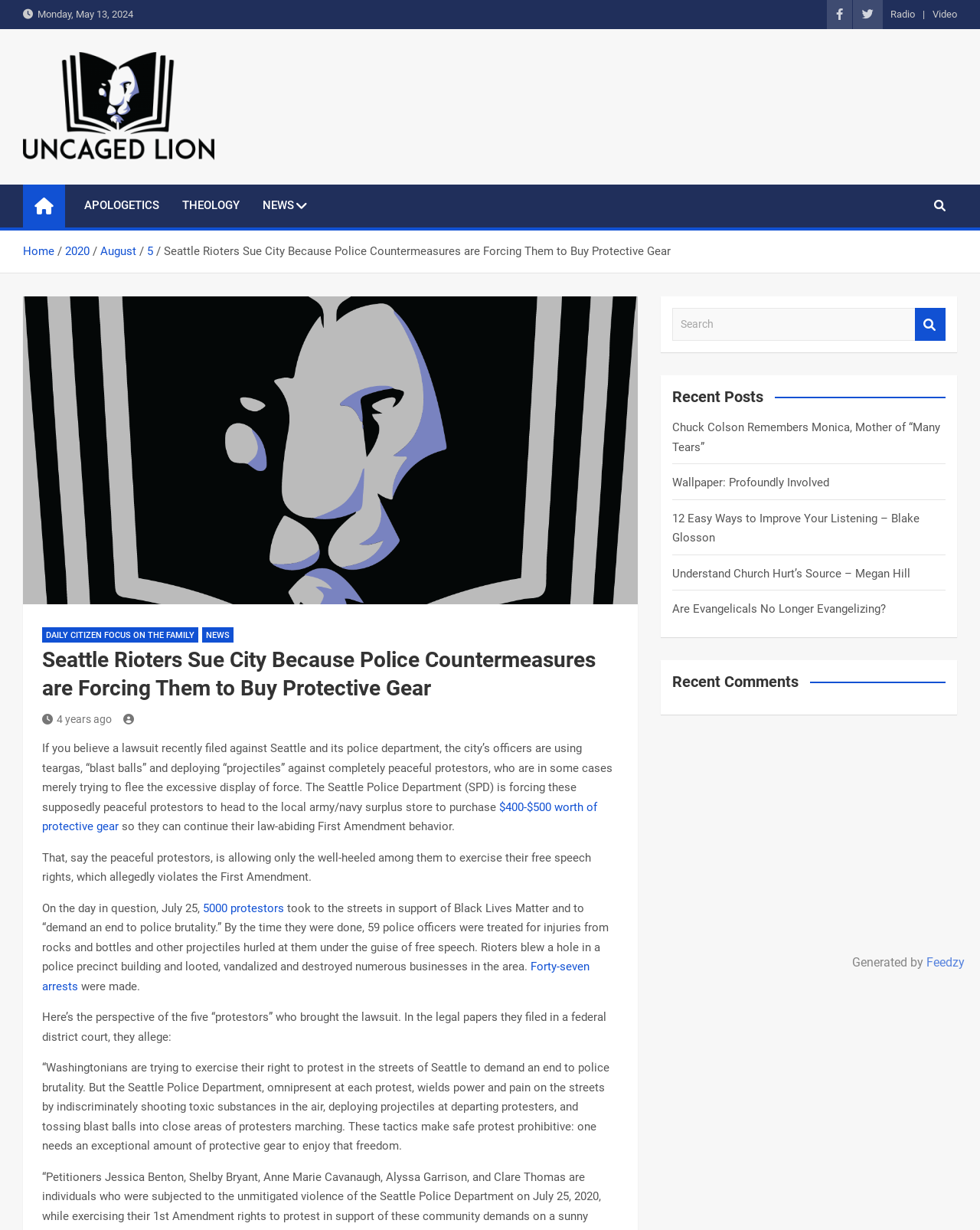What is the name of the organization mentioned in the article?
Based on the content of the image, thoroughly explain and answer the question.

I found the answer by reading the article, which mentions that '5000 protestors took to the streets in support of Black Lives Matter and to “demand an end to police brutality”'.